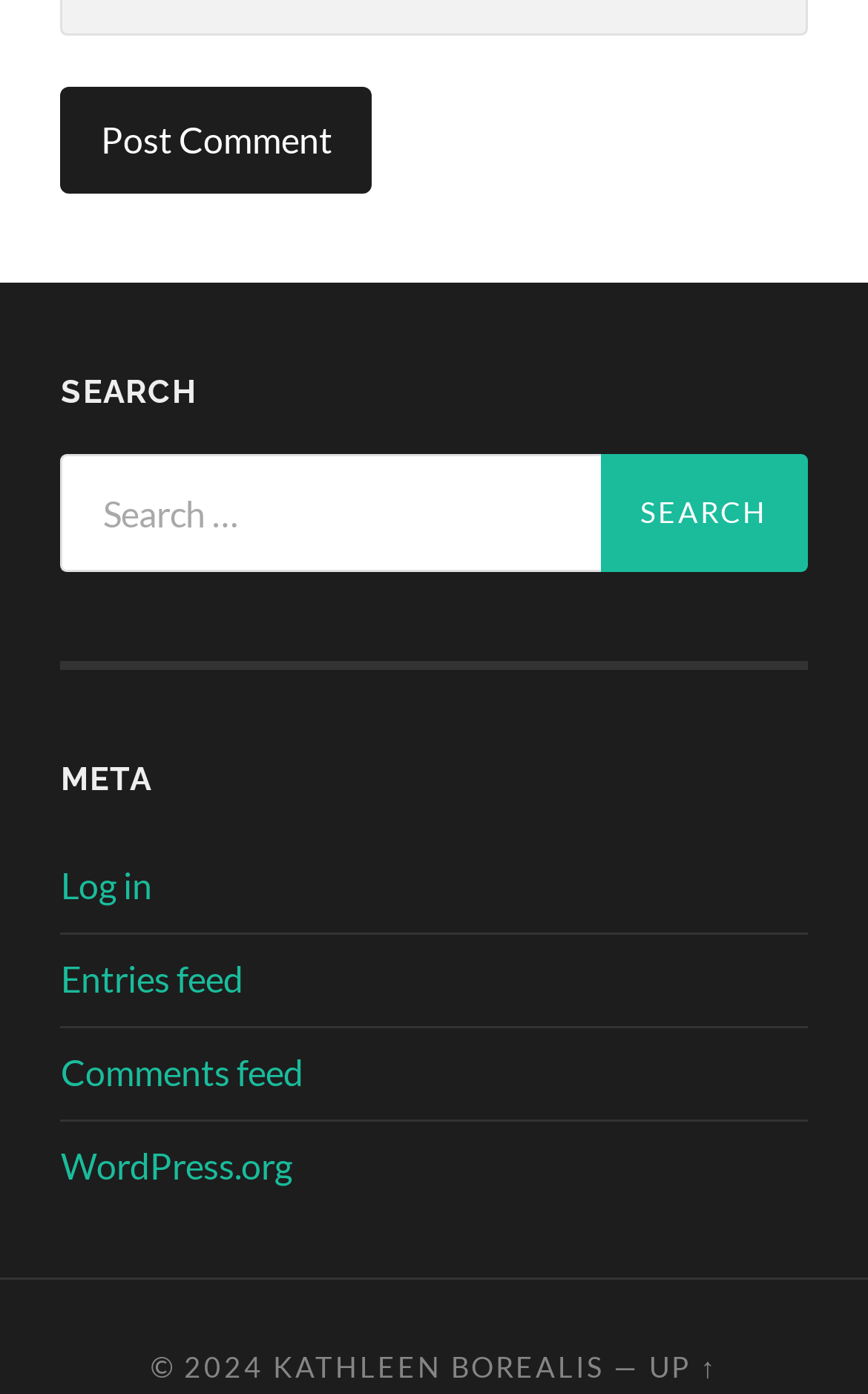Find the UI element described as: "energy crises" and predict its bounding box coordinates. Ensure the coordinates are four float numbers between 0 and 1, [left, top, right, bottom].

None